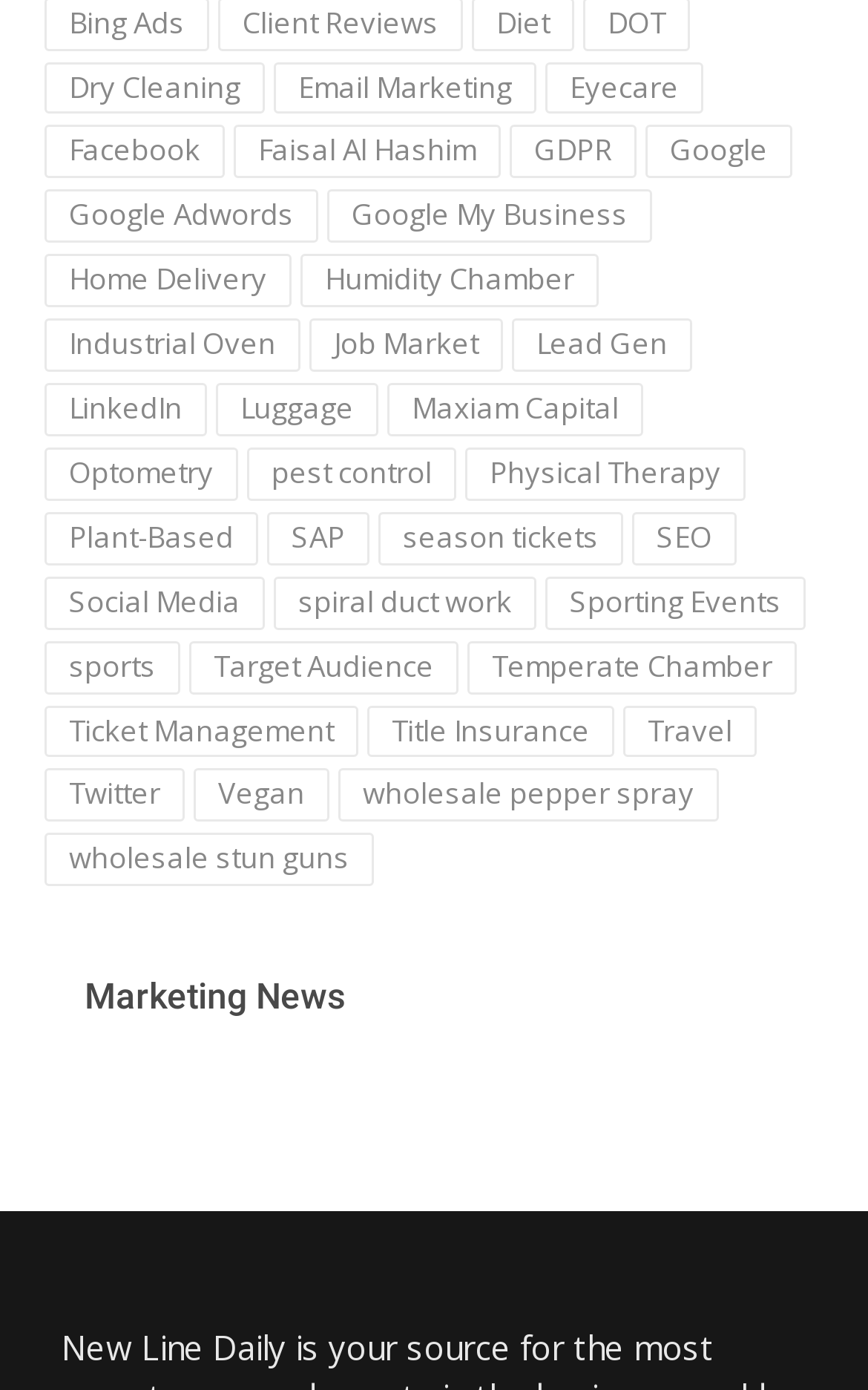Is there a category related to email?
By examining the image, provide a one-word or phrase answer.

Yes